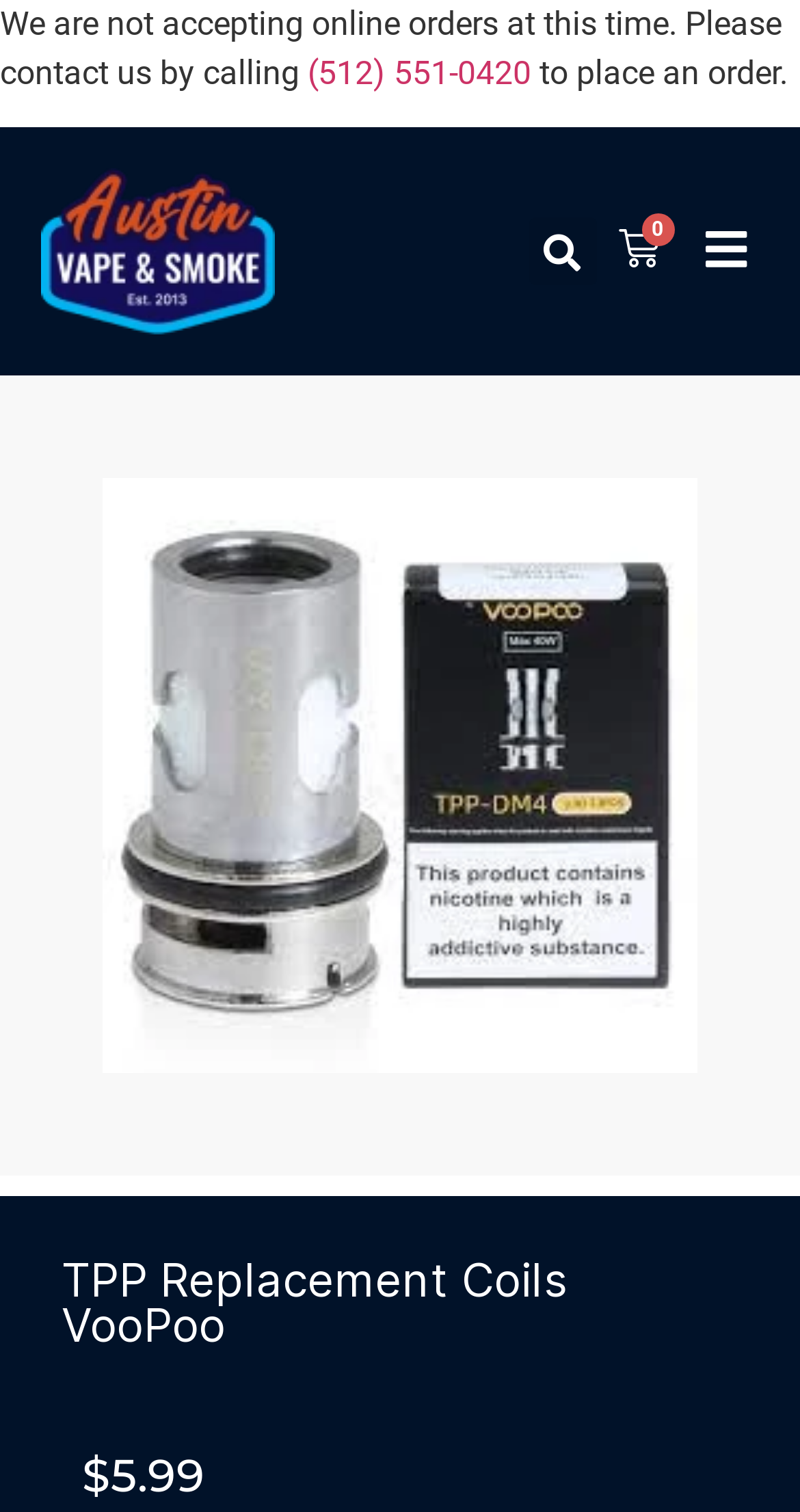Describe all the visual and textual components of the webpage comprehensively.

The webpage is about TPP Replacement Coils by VooPoo, a product for vaping. At the top of the page, there is a notification stating that online orders are not being accepted at the moment, and customers are encouraged to call a phone number to place an order. Below this notification, there is a search bar with a search button on the right side. 

On the top right corner, there is a cart icon with a "0" indicator, suggesting that the cart is empty. 

The main content of the page is focused on the product, with a large image taking up most of the middle section of the page. The product name, "TPP Replacement Coils VooPoo", is displayed prominently in a heading above the image. 

Below the image, the product price is displayed as $5.99. There are also several links on the page, including one to login and another to register, which are positioned on the right side of the page.